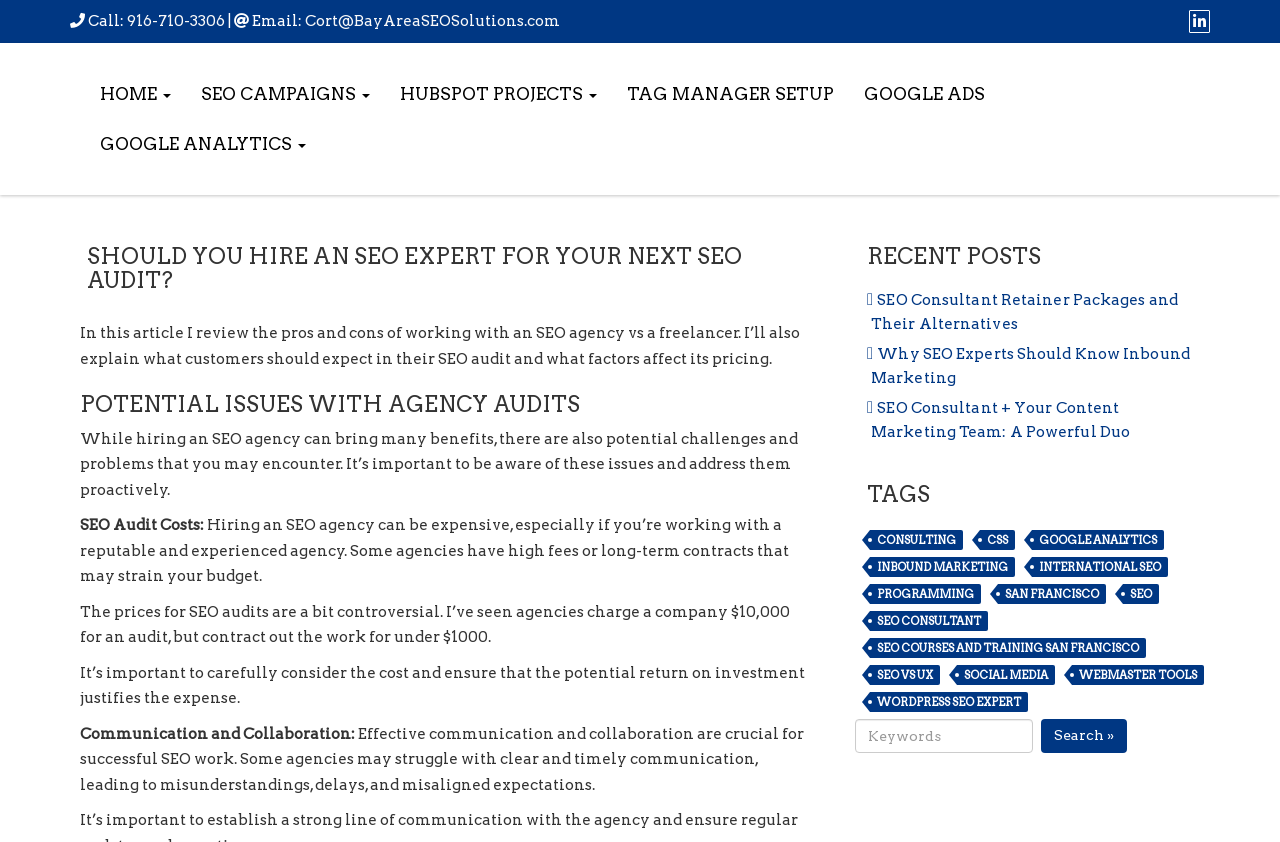Please provide the bounding box coordinates for the element that needs to be clicked to perform the instruction: "Search for keywords". The coordinates must consist of four float numbers between 0 and 1, formatted as [left, top, right, bottom].

[0.813, 0.854, 0.88, 0.895]